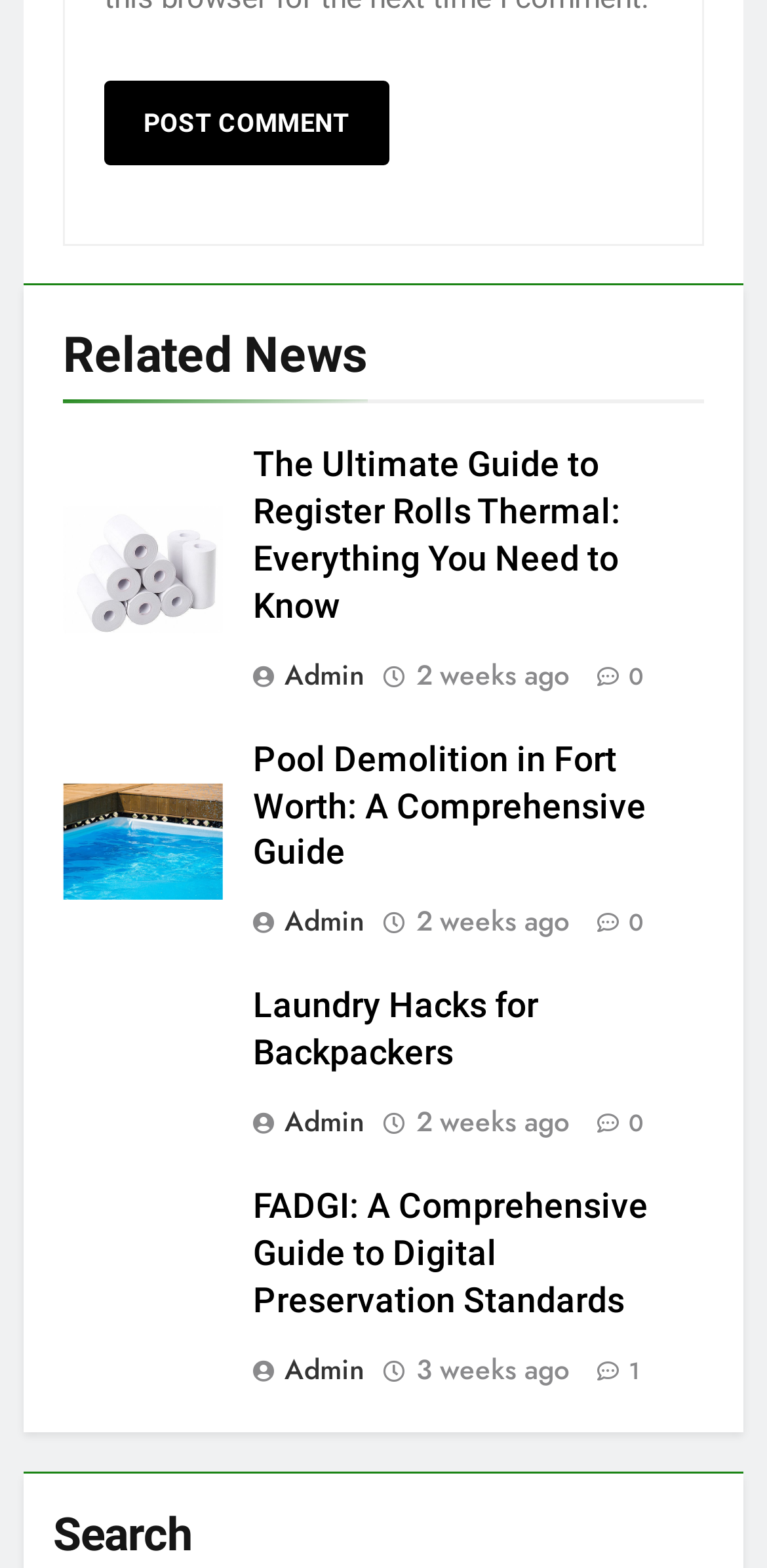Refer to the image and provide an in-depth answer to the question: 
How many articles are on this webpage?

I determined the answer by counting the number of article sections on the webpage. There are four sections with similar structures, each containing a figure, a heading, and links, which suggests that there are four articles on this webpage.